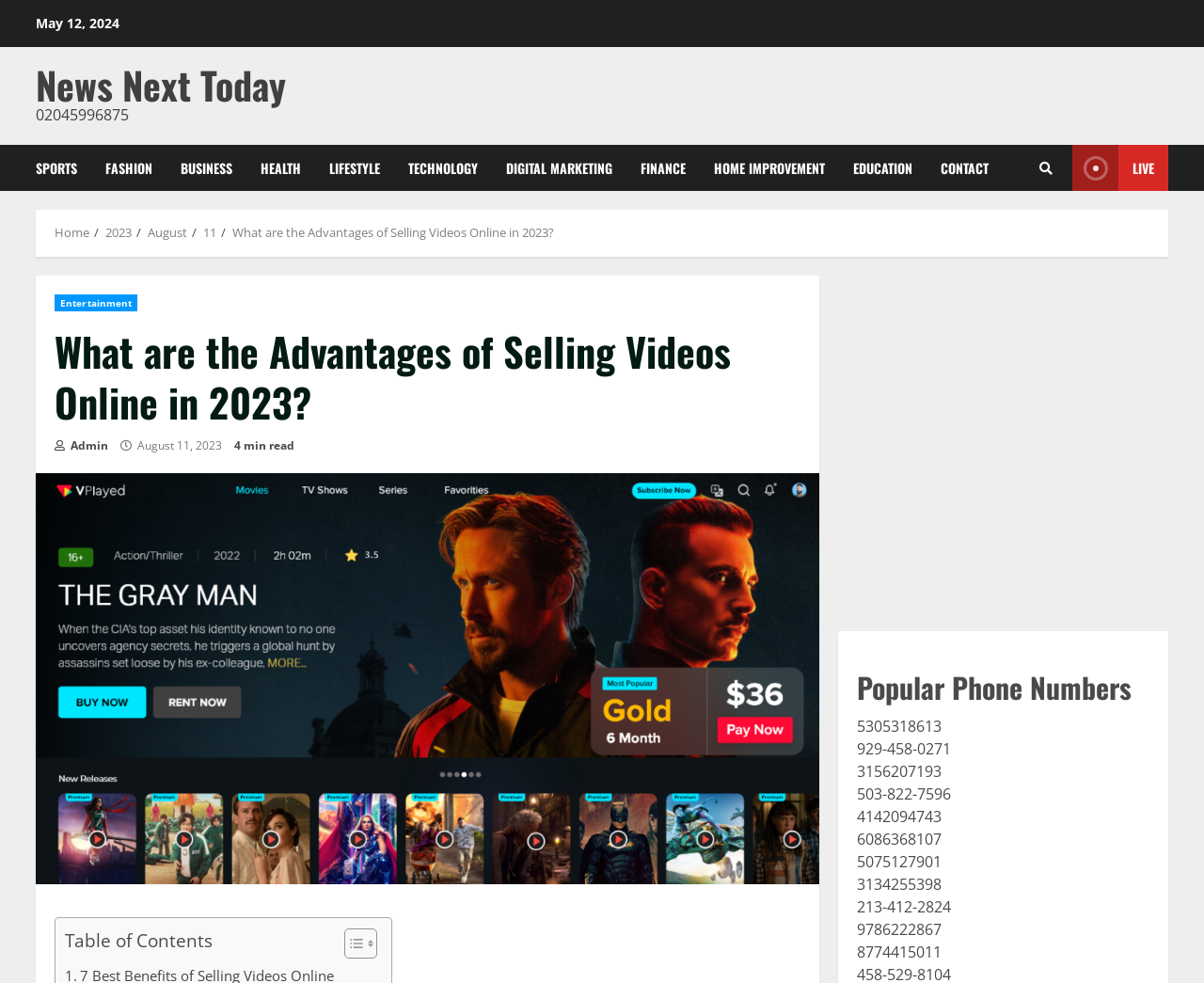Determine the bounding box coordinates of the clickable element to complete this instruction: "Click on the 'DIGITAL MARKETING' link". Provide the coordinates in the format of four float numbers between 0 and 1, [left, top, right, bottom].

[0.409, 0.147, 0.52, 0.194]